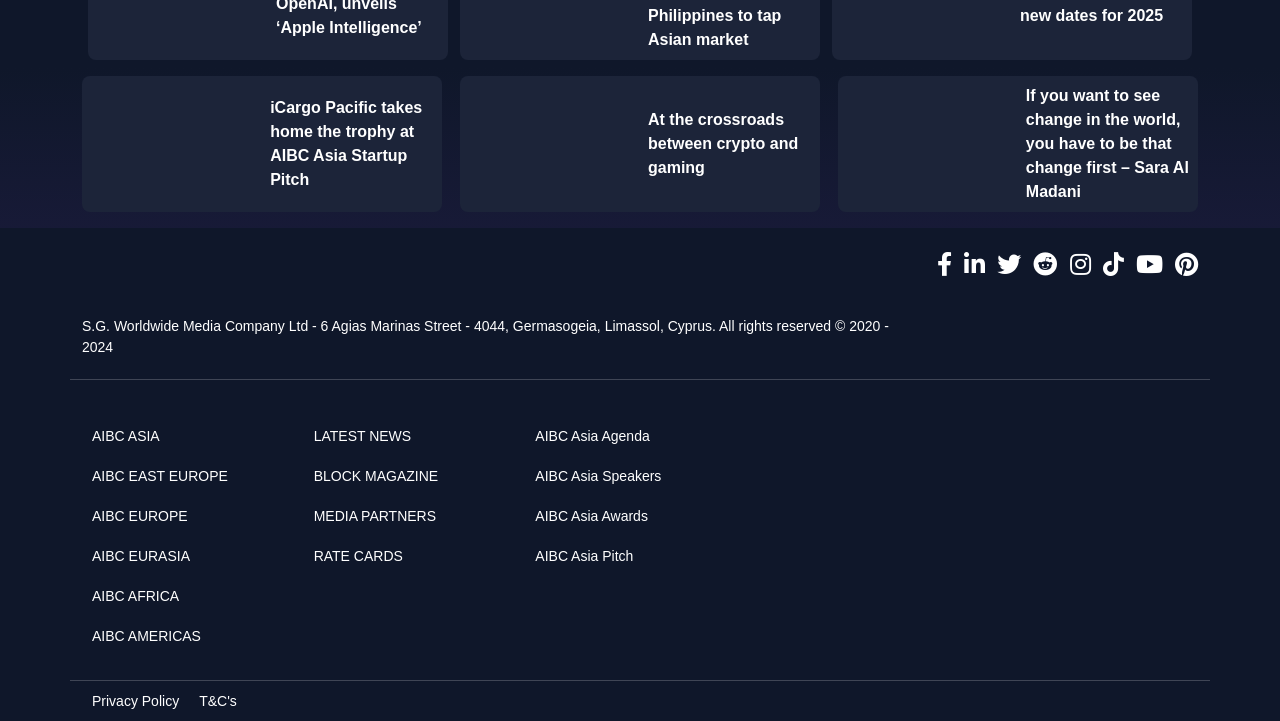Using the provided description: "alt="AIBC"", find the bounding box coordinates of the corresponding UI element. The output should be four float numbers between 0 and 1, in the format [left, top, right, bottom].

[0.064, 0.35, 0.249, 0.417]